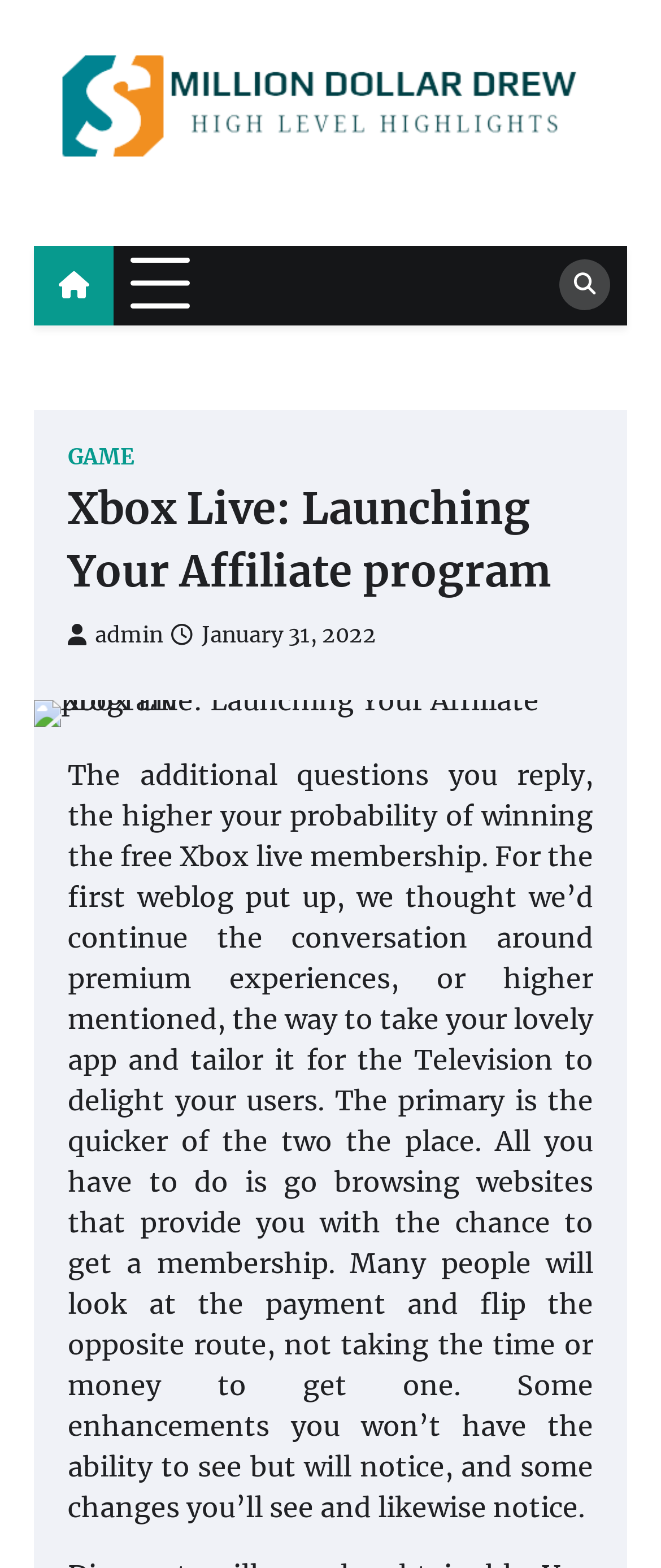What is the name of the author?
Using the image as a reference, answer with just one word or a short phrase.

Million Dollar Drew